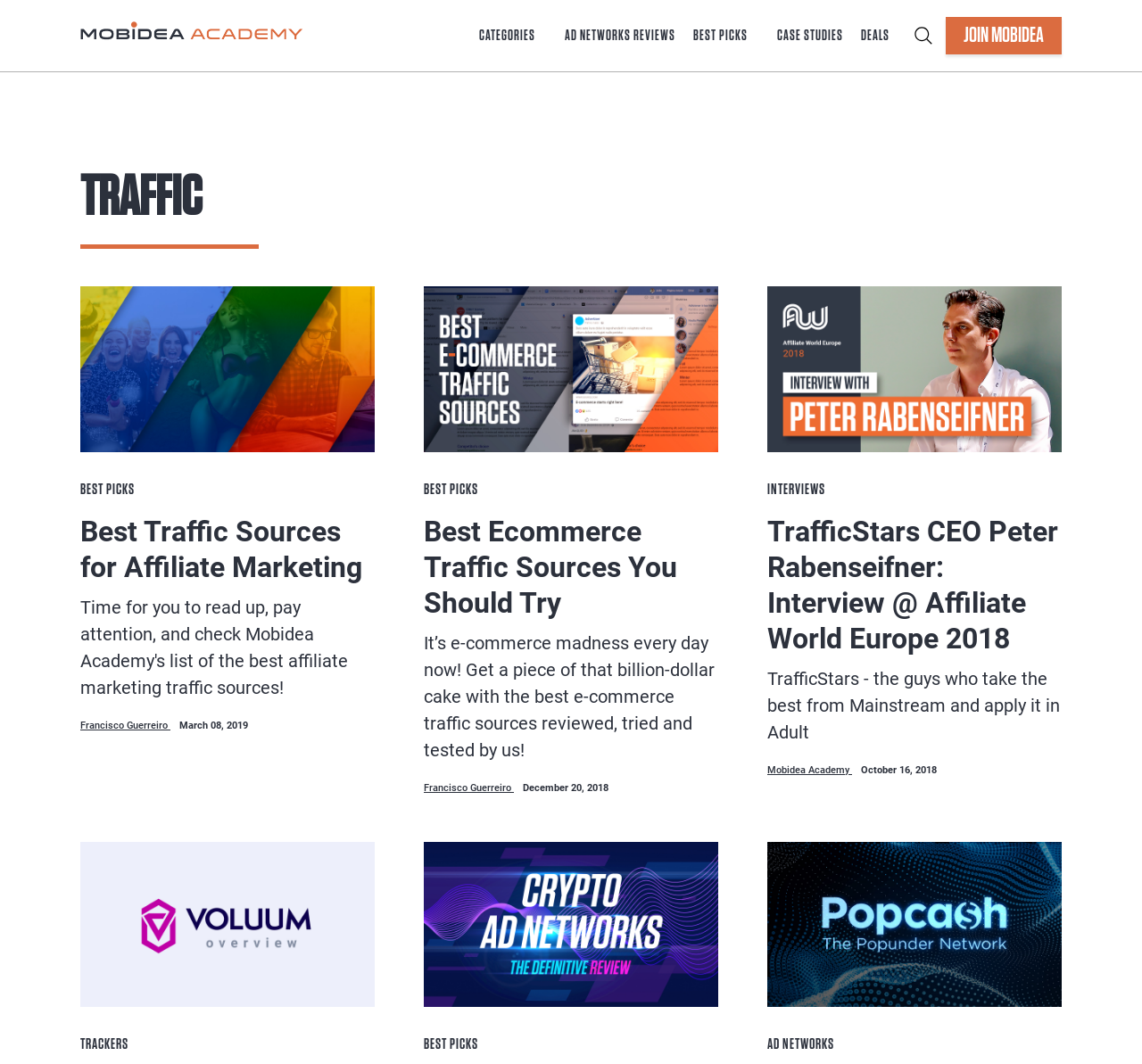Create a detailed narrative of the webpage’s visual and textual elements.

The webpage is titled "Traffic Tag Archive" and appears to be a blog or article archive page. At the top, there is a navigation menu with links to "CATEGORIES", "AD NETWORKS REVIEWS", "BEST PICKS", "CASE STUDIES", and "DEALS". To the right of the navigation menu, there is a search bar with a magnifying glass icon. Below the navigation menu, there is a large heading that reads "TRAFFIC".

The main content of the page is divided into three columns, each containing a series of article previews. Each preview includes a thumbnail image, a title, a brief summary, and the author's name and date of publication. The articles are categorized into different topics, such as "BEST PICKS", "INTERVIEWS", and "TRACKERS", which are indicated by bold headings.

There are a total of six article previews, with two in each column. The articles appear to be related to affiliate marketing, e-commerce, and online advertising. The summaries provide a brief overview of each article, and the titles are descriptive and attention-grabbing. The author's name and date of publication are displayed below each summary.

Overall, the webpage is well-organized and easy to navigate, with clear headings and concise summaries that provide a good overview of the article content.